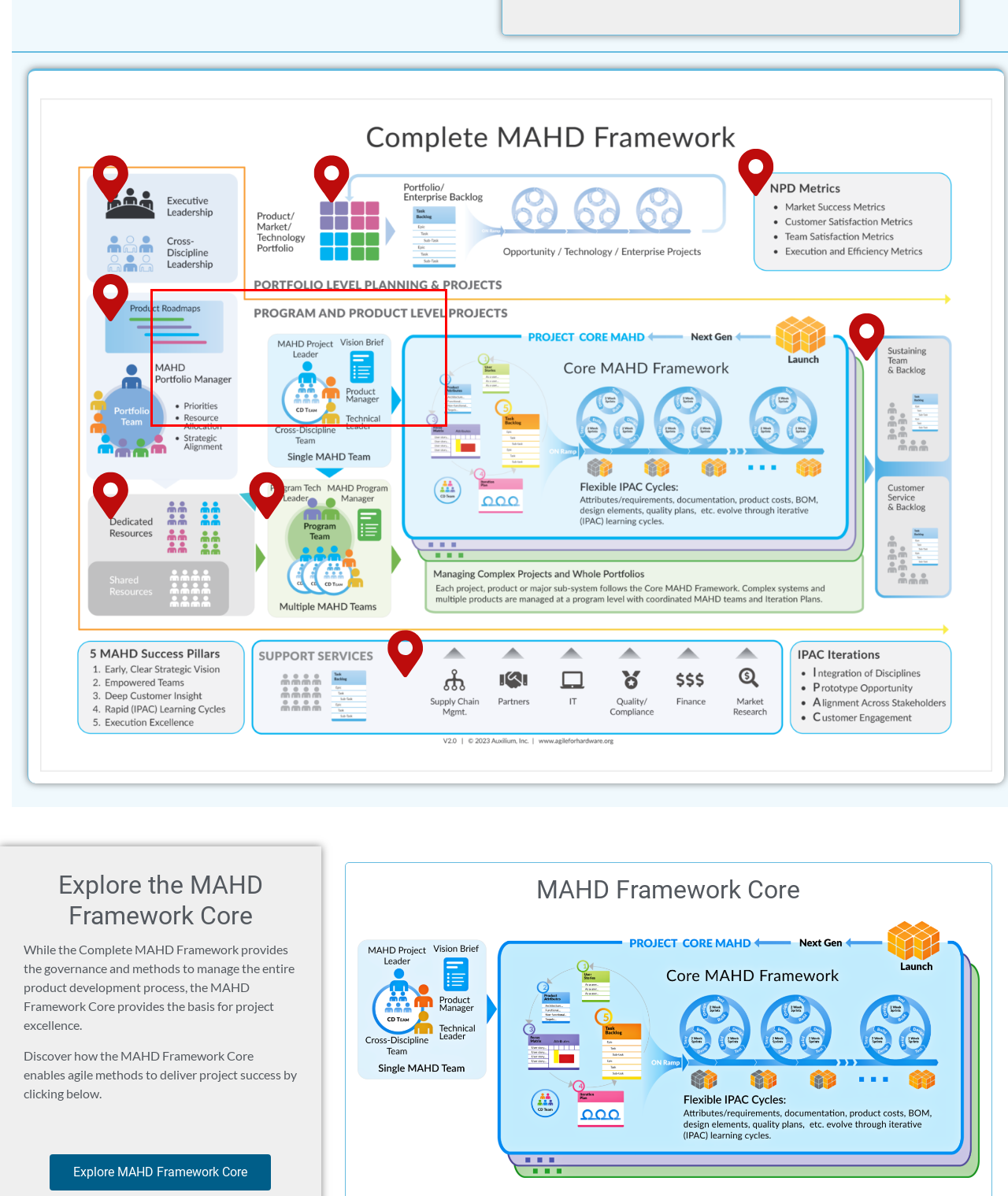Identify the text within the red bounding box on the webpage screenshot and generate the extracted text content.

However, hardware development requires more forward-looking thinking to anticipate architectures, technology, and product releases that may have long shelf lives. The MAHD Framework incorporates product roadmap planning as part of strategic planning and on-ramp activities while still staying true to agile principles.